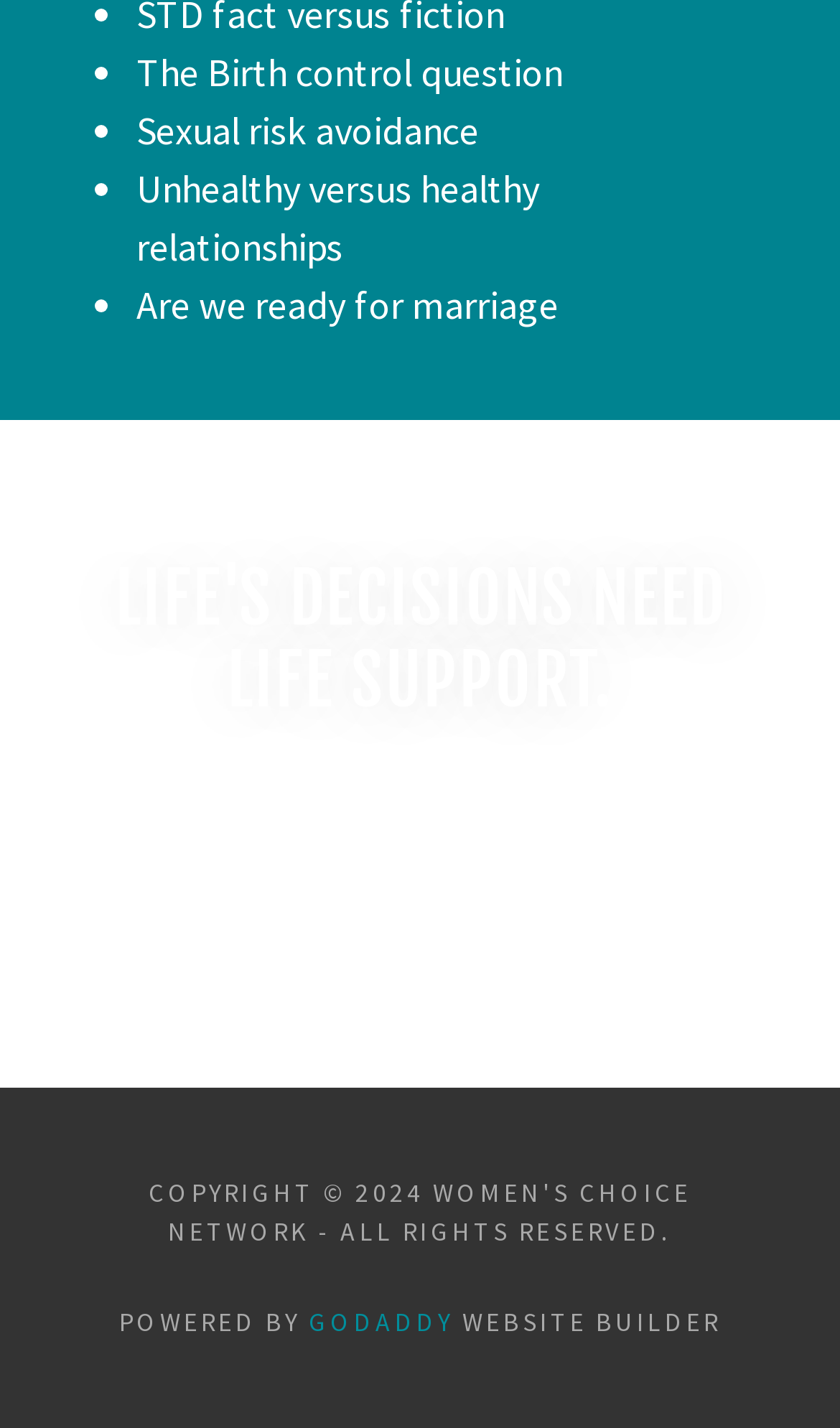Provide the bounding box coordinates of the HTML element described by the text: "GoDaddy". The coordinates should be in the format [left, top, right, bottom] with values between 0 and 1.

[0.368, 0.913, 0.54, 0.936]